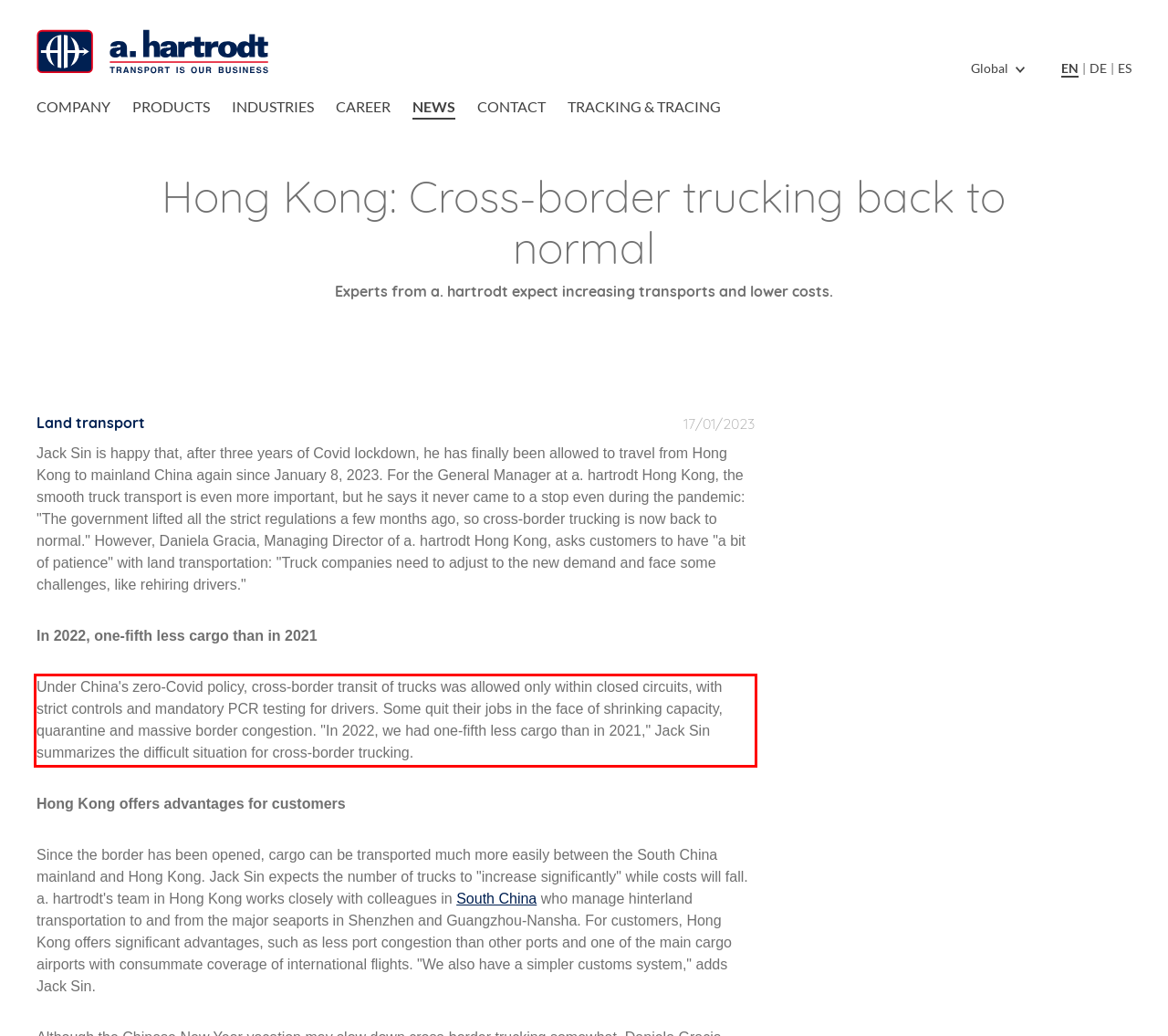Please examine the webpage screenshot and extract the text within the red bounding box using OCR.

Under China's zero-Covid policy, cross-border transit of trucks was allowed only within closed circuits, with strict controls and mandatory PCR testing for drivers. Some quit their jobs in the face of shrinking capacity, quarantine and massive border congestion. "In 2022, we had one-fifth less cargo than in 2021," Jack Sin summarizes the difficult situation for cross-border trucking.